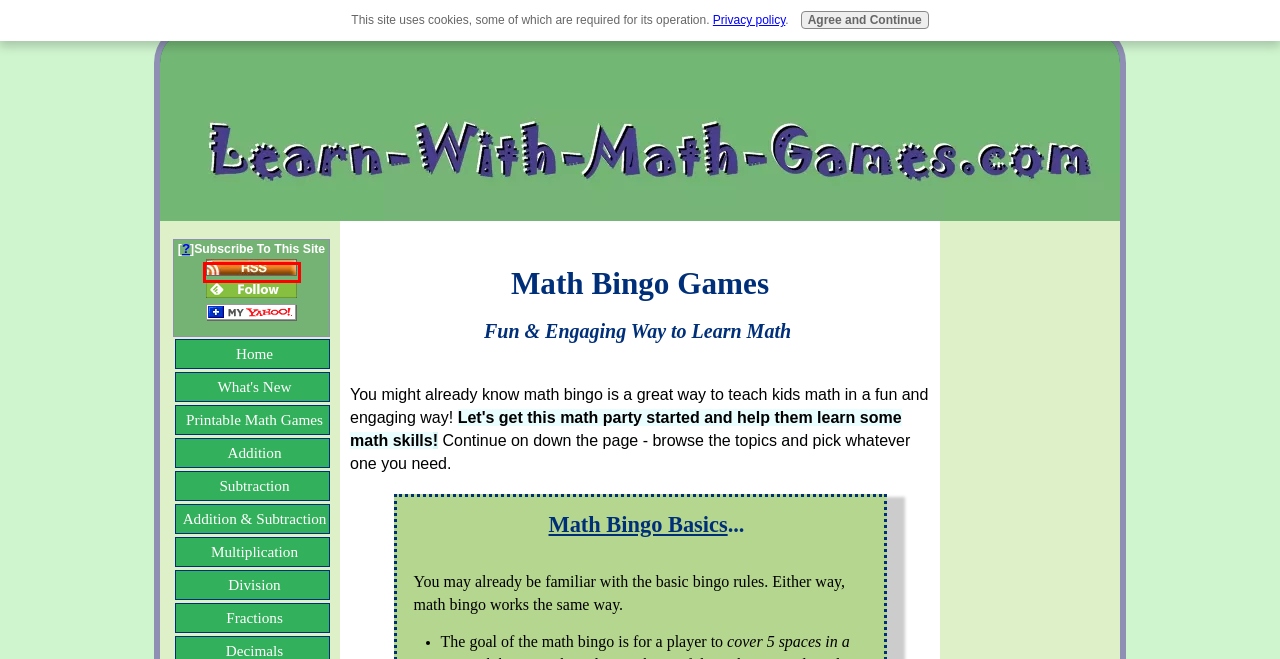A screenshot of a webpage is given with a red bounding box around a UI element. Choose the description that best matches the new webpage shown after clicking the element within the red bounding box. Here are the candidates:
A. A Math Bingo Game Is A lot More Fun Than Doing Math Worksheets!
B. 2 Digit Addition Bingo - Fun And Engaging To Practice Addition
C. Math Games Blog
D. Fraction Bingo Printable A Playful Way For Kids To Learn Fractions
E. Yahoo
F. What Is RSS?
G. Multiplication Bingo Game Printable Free, Fun, and Easy To Play.
H. Fun Multiplication and Division Bingo Game - Engage Kids With Math!

C